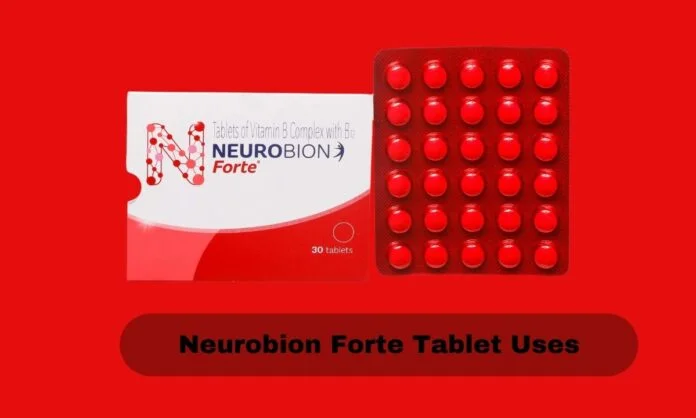Generate an elaborate caption that covers all aspects of the image.

The image prominently displays a package of Neurobion Forte, featuring a vibrant red background that aligns with the product's branding. On the left side, the box is partially open, revealing the product name "Neurobion Forte," with an emphasis on its formulation of Vitamin B and essential nutrients designed to support overall health. Adjacent to it, a blister pack is filled with 30 red tablets, suggesting a reliable supply for the consumer. At the bottom of the image, the caption "Neurobion Forte Tablet Uses" highlights the purpose of the product, indicating that the article may discuss its benefits and applications in promoting wellness. This visual effectively communicates the product's identity and its role in health supplementation.